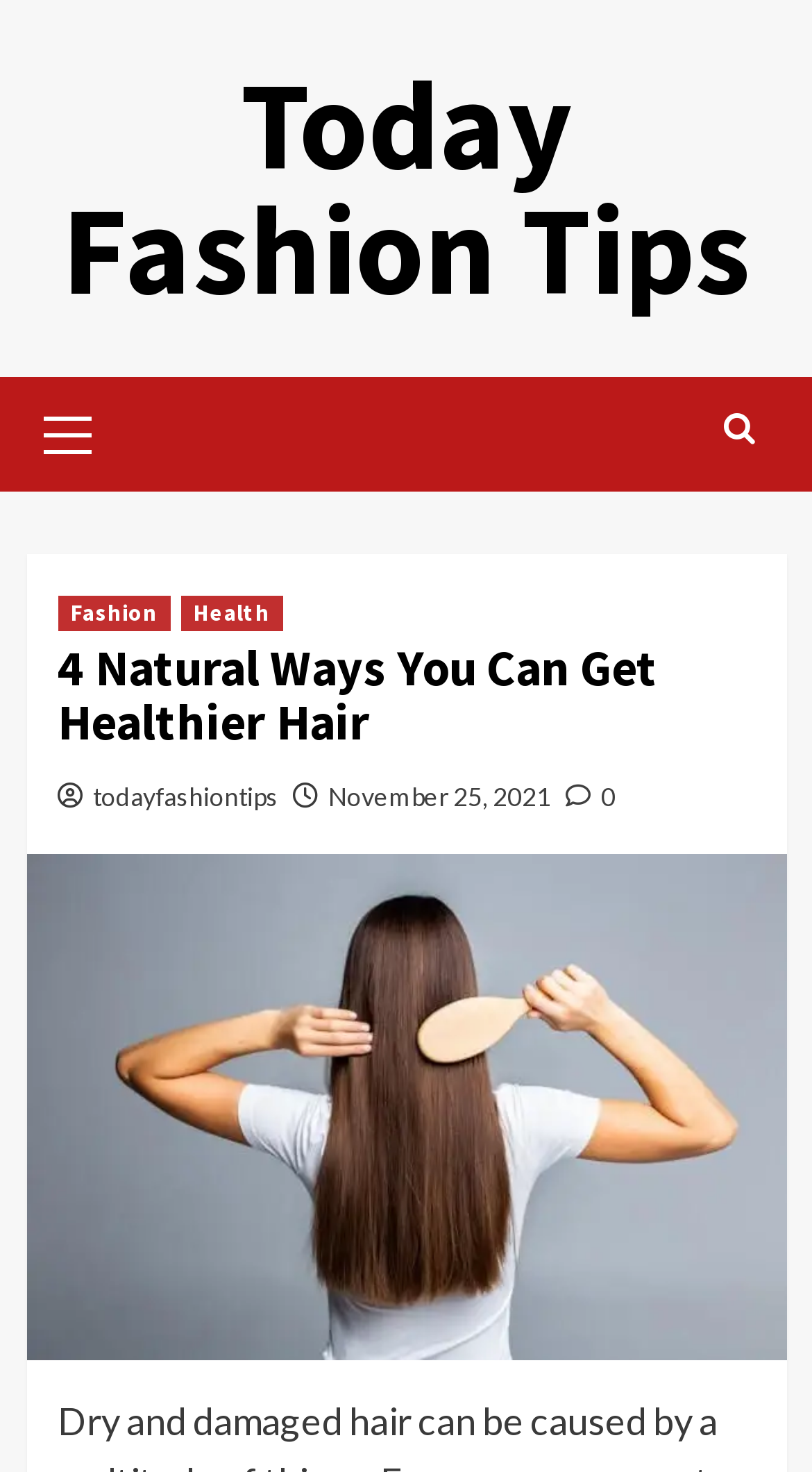Give a detailed overview of the webpage's appearance and contents.

The webpage is about healthier hair, specifically discussing four natural ways to achieve it. At the top left of the page, there is a link to "Today Fashion Tips" and a primary menu control. To the right of the primary menu control, there is a search icon represented by a magnifying glass symbol.

Below the top section, there is a header area that spans almost the entire width of the page. Within this header, there are links to "Fashion" and "Health" categories, positioned side by side. Below these category links, the main title "4 Natural Ways You Can Get Healthier Hair" is prominently displayed.

Under the main title, there are three links: "todayfashiontips", "November 25, 2021", and a link with a comment count icon, indicating the number of comments on the article. These links are positioned in a horizontal row, with the comment count icon link at the far right.